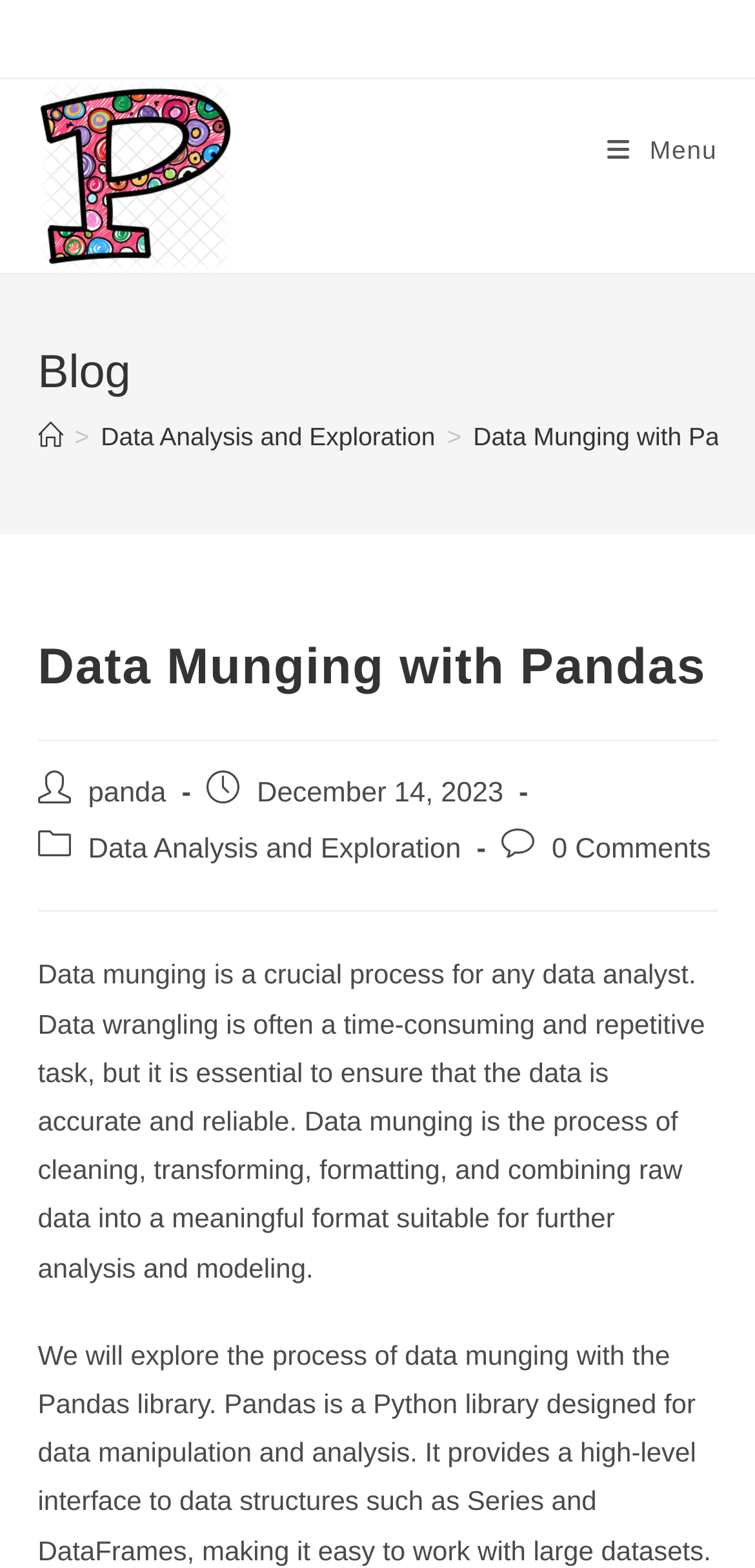Who is the author of the post?
Answer the question with just one word or phrase using the image.

panda